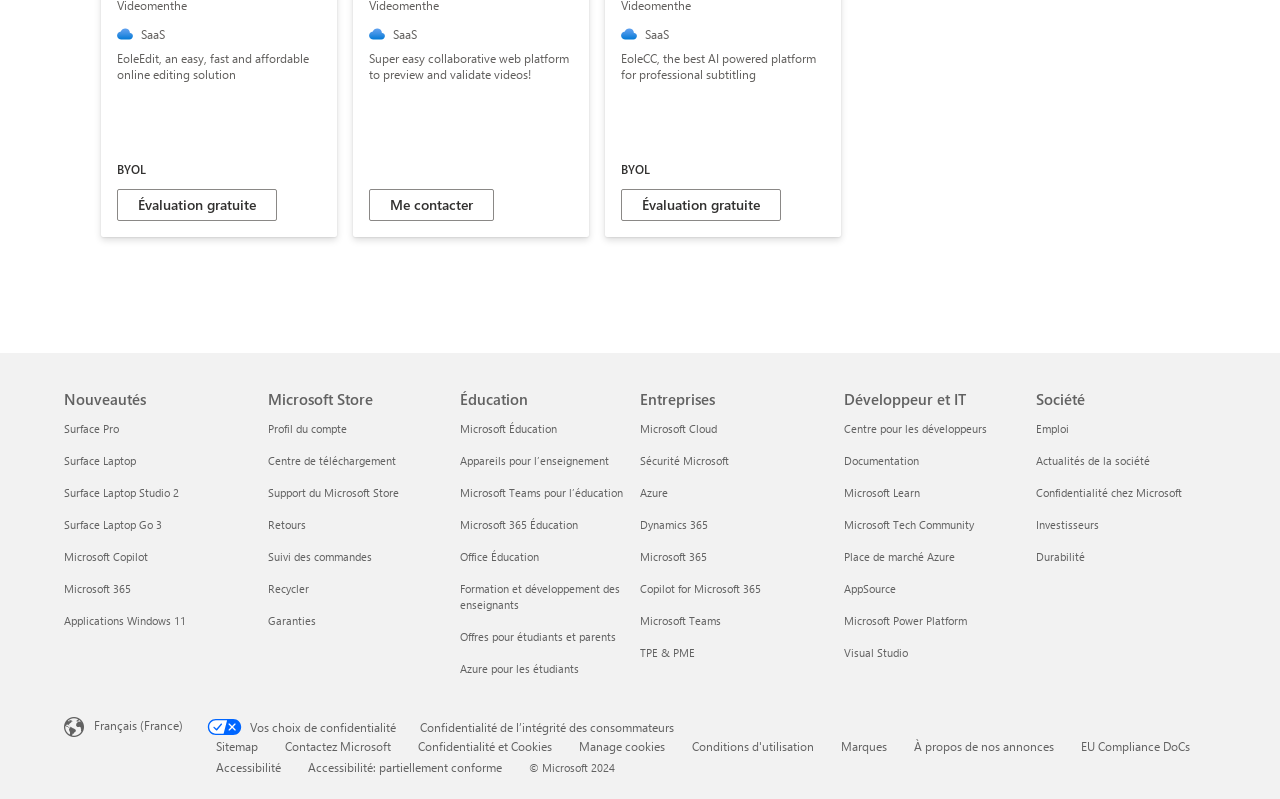Look at the image and write a detailed answer to the question: 
What is the language currently selected on the webpage?

The language selector at the bottom of the webpage indicates that the current language is set to 'Français (France)', which is French for France.